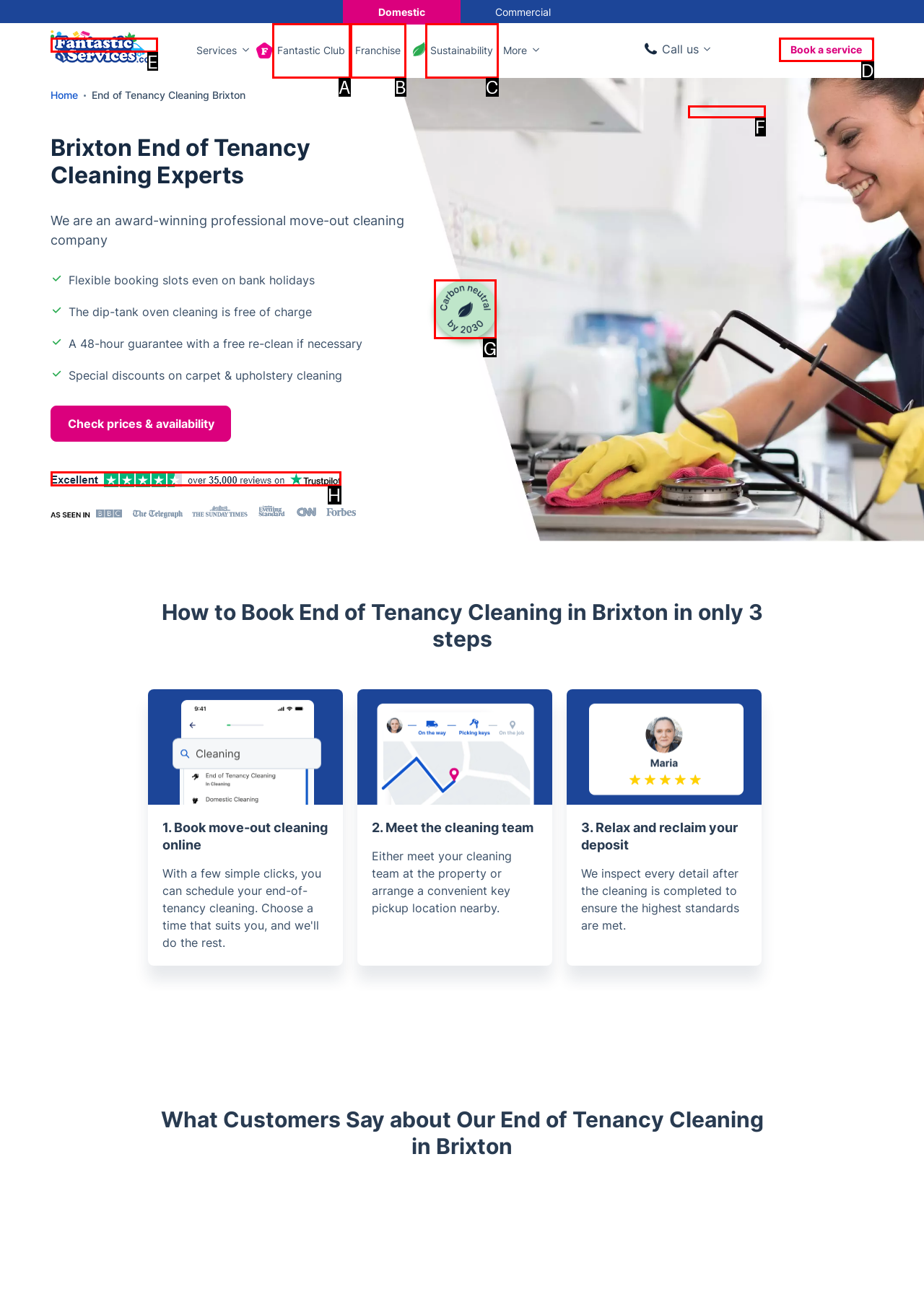Tell me which one HTML element I should click to complete the following task: View the Trustpilot reviews Answer with the option's letter from the given choices directly.

H